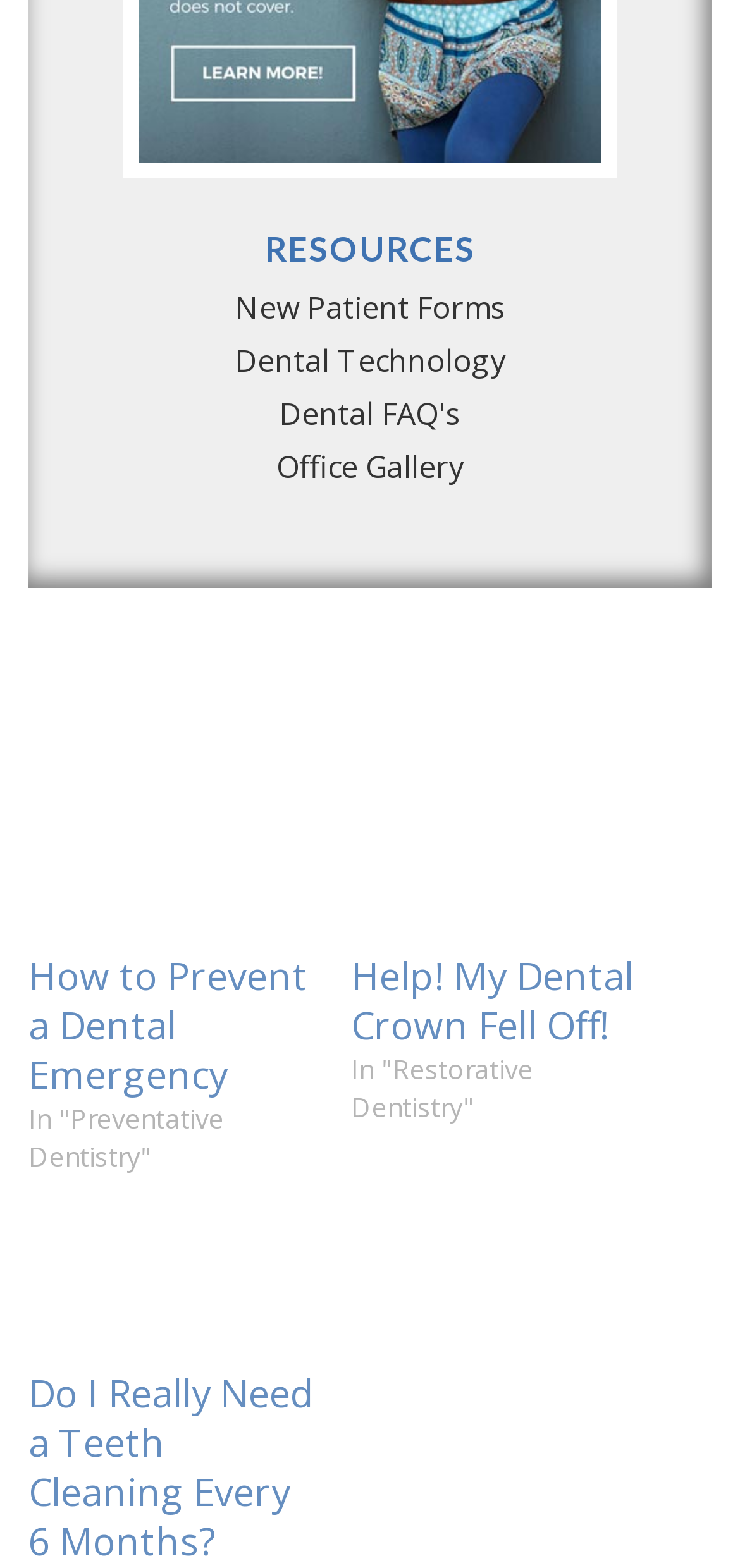Bounding box coordinates are specified in the format (top-left x, top-left y, bottom-right x, bottom-right y). All values are floating point numbers bounded between 0 and 1. Please provide the bounding box coordinate of the region this sentence describes: New Patient Forms

[0.317, 0.183, 0.683, 0.21]